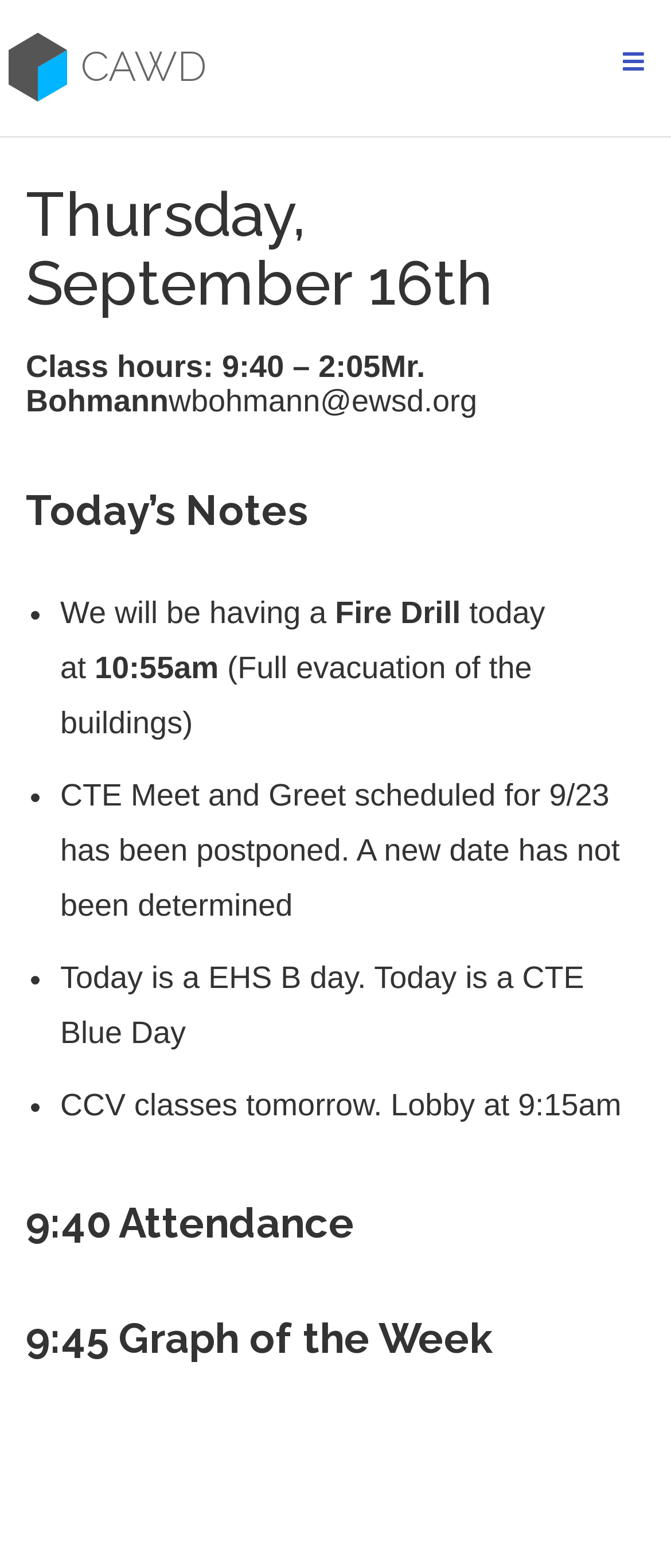Is today a CTE Blue Day?
Based on the image, respond with a single word or phrase.

Yes